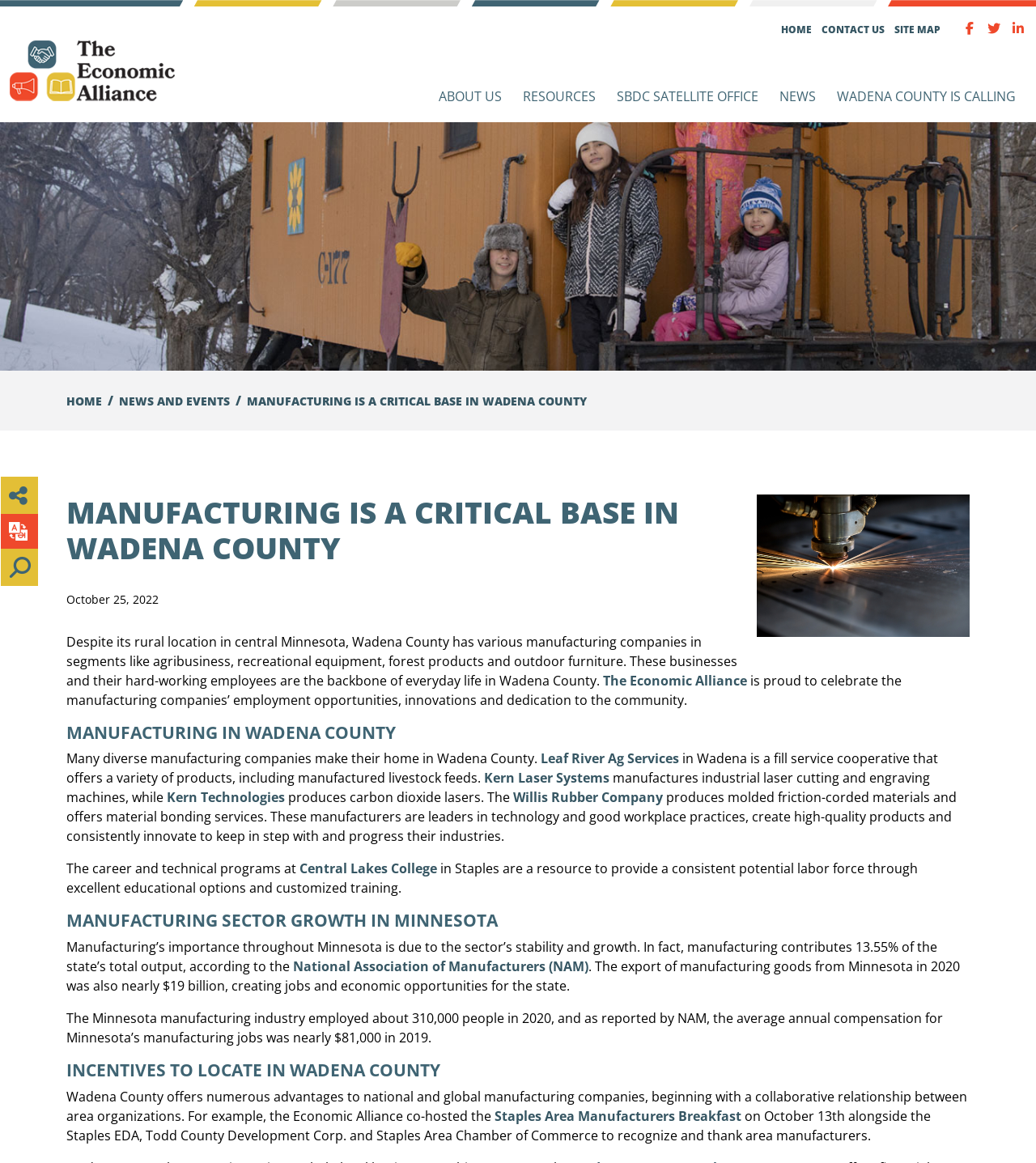Provide an in-depth caption for the elements present on the webpage.

The webpage is about manufacturing in Wadena County, Minnesota. At the top left, there is a logo of the West Central Economic Development Alliance. On the top right, there are several links to navigate to different sections of the website, including "HOME", "CONTACT US", "SITE MAP", and social media links. Below these links, there are three buttons: "ABOUT US", "RESOURCES", and "WADENA COUNTY IS CALLING".

Below the navigation section, there is a large image of kids on a caboose in winter, taking up the full width of the page. Below this image, there are three links: "HOME", "NEWS AND EVENTS", and "MANUFACTURING IS A CRITICAL BASE IN WADENA COUNTY".

The main content of the page starts with a heading "MANUFACTURING IS A CRITICAL BASE IN WADENA COUNTY" and a photo of manufacturing in Wadena County. The text describes the importance of manufacturing in Wadena County, mentioning various companies in segments like agribusiness, recreational equipment, forest products, and outdoor furniture.

There are several sections on the page, including "MANUFACTURING IN WADENA COUNTY", "MANUFACTURING SECTOR GROWTH IN MINNESOTA", and "INCENTIVES TO LOCATE IN WADENA COUNTY". Each section provides information about the manufacturing industry in Wadena County and Minnesota, including statistics and examples of companies in the area.

Throughout the page, there are links to various companies and organizations, such as the Economic Alliance, Leaf River Ag Services, Kern Laser Systems, and Central Lakes College. There are also several images, including a translate icon and a photo of manufacturing in Wadena County.